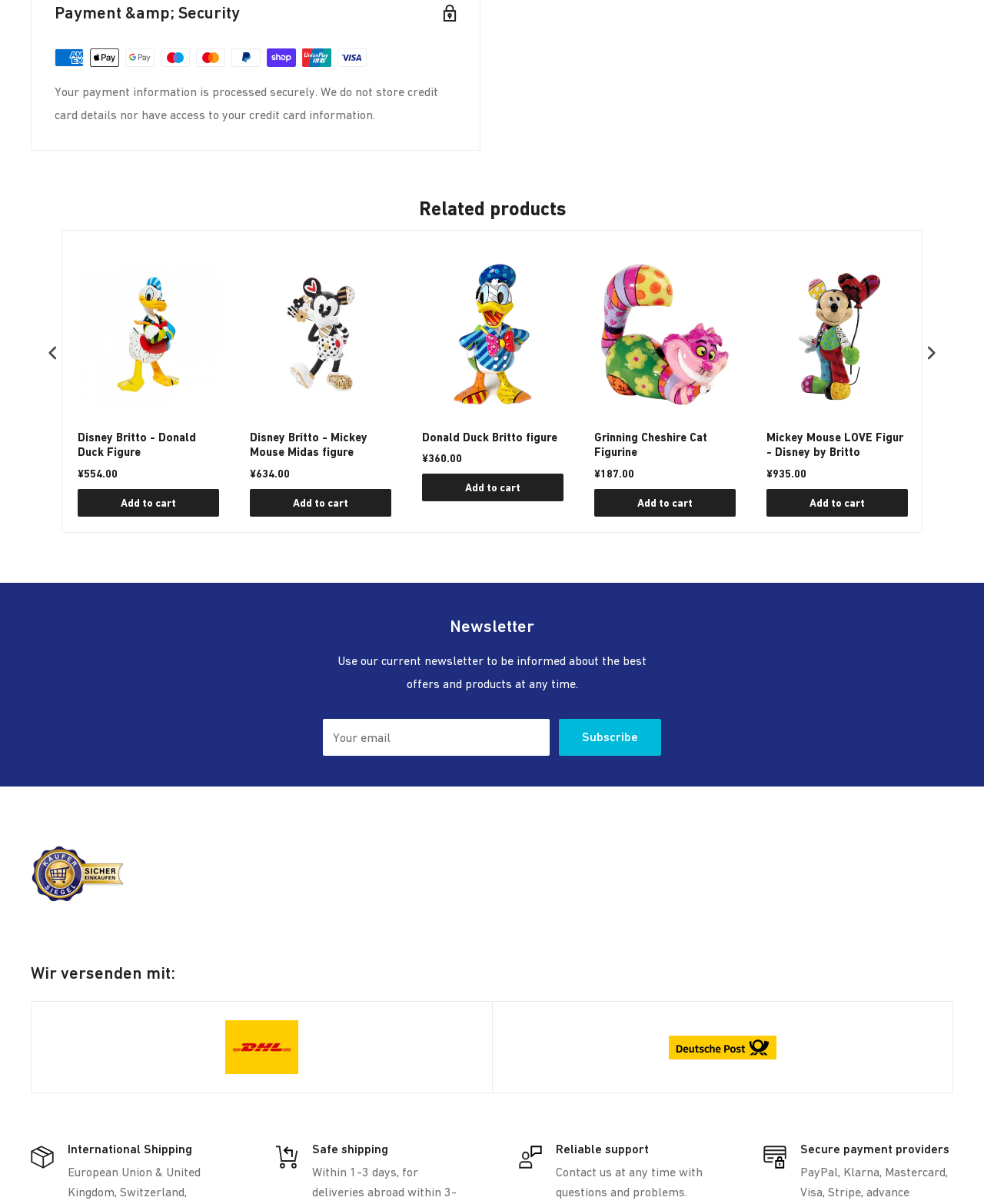What is the website's shipping policy?
Relying on the image, give a concise answer in one word or a brief phrase.

International shipping